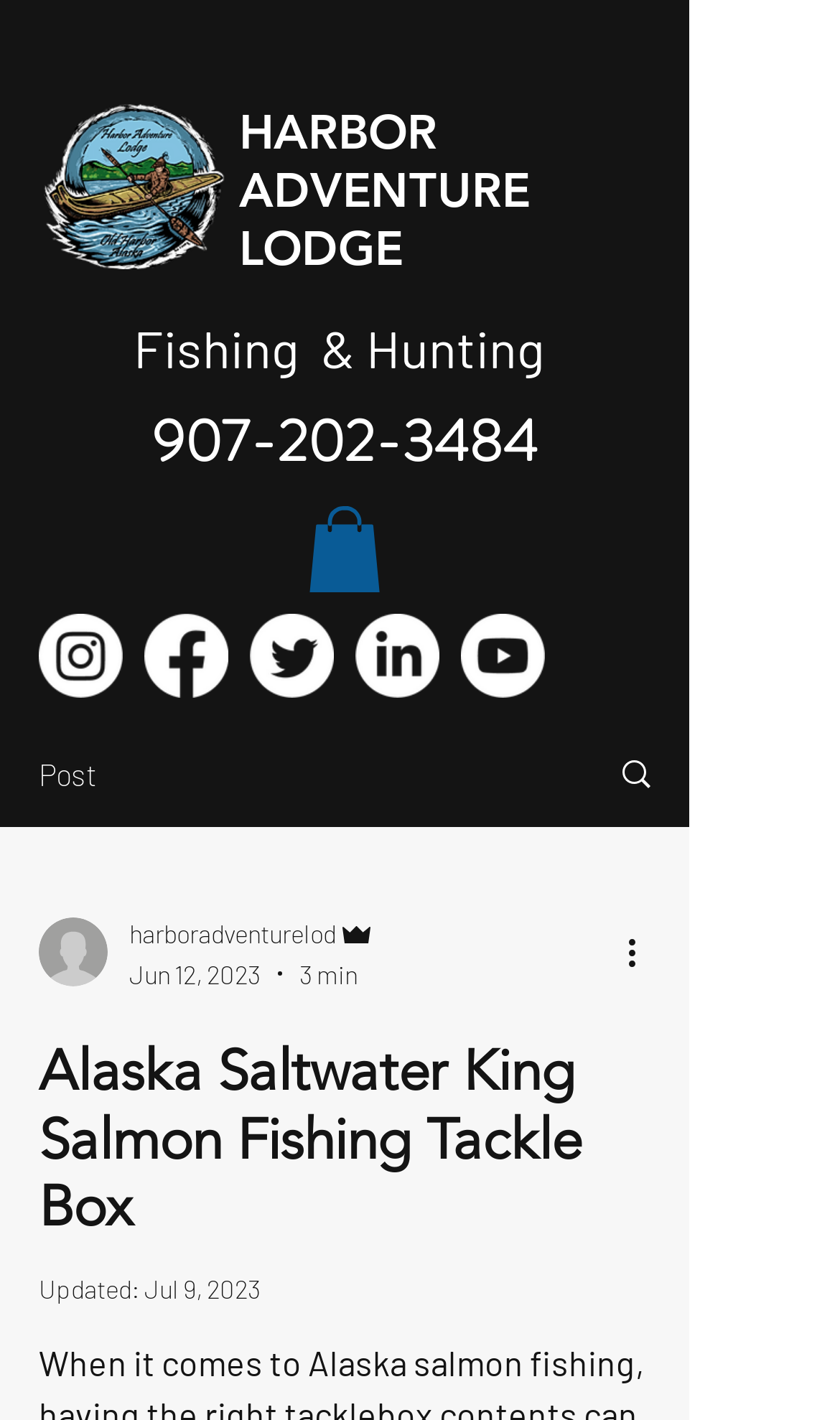Use the details in the image to answer the question thoroughly: 
What is the name of the lodge?

I found the name of the lodge by looking at the link element with the text 'HARBOR ADVENTURE LODGE'.